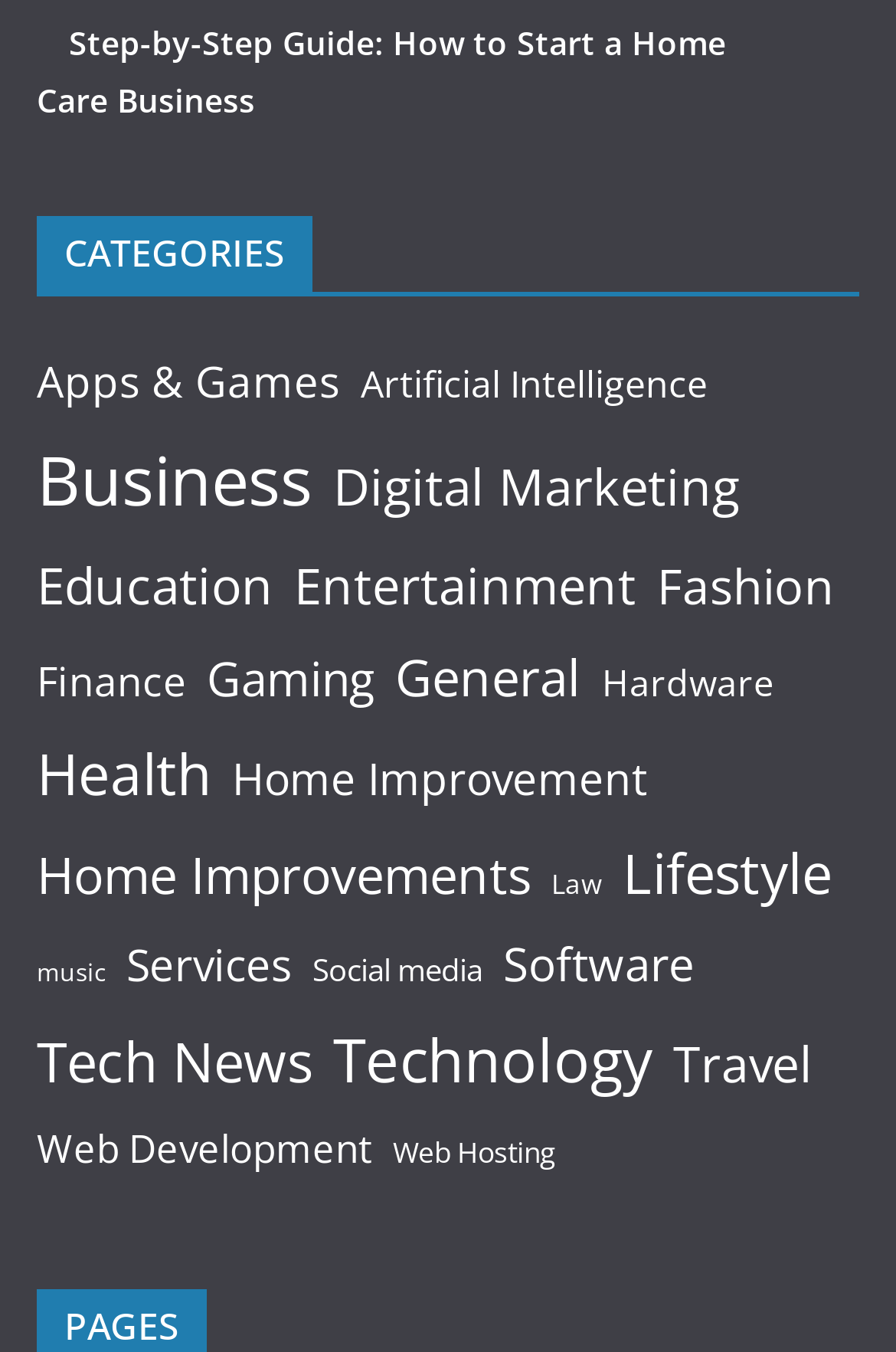Please give the bounding box coordinates of the area that should be clicked to fulfill the following instruction: "Explore the Business category". The coordinates should be in the format of four float numbers from 0 to 1, i.e., [left, top, right, bottom].

[0.041, 0.31, 0.349, 0.4]